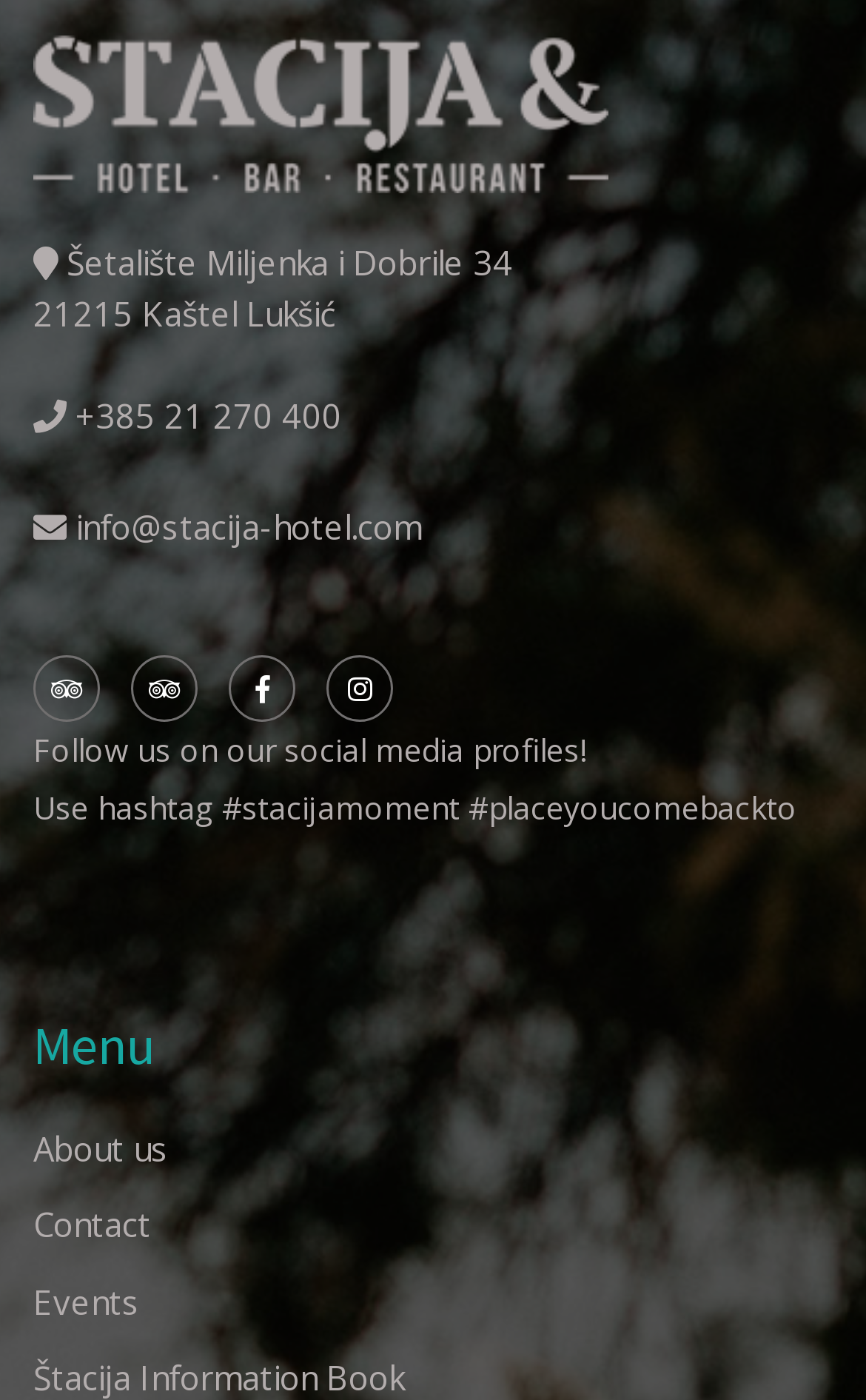Based on the element description: "+385 21 270 400", identify the UI element and provide its bounding box coordinates. Use four float numbers between 0 and 1, [left, top, right, bottom].

[0.087, 0.274, 0.395, 0.321]